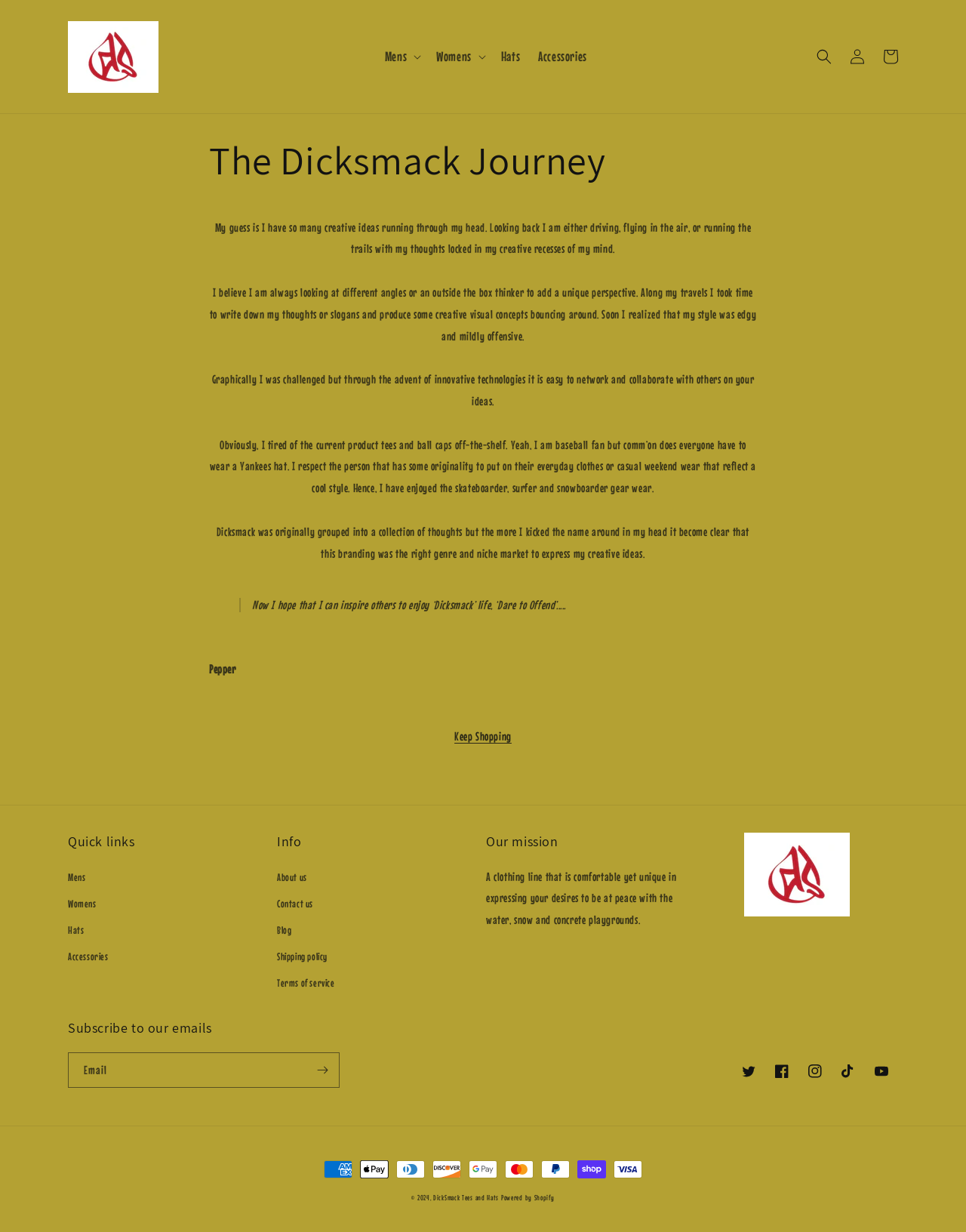Examine the image and give a thorough answer to the following question:
What types of products are sold on this website?

The website sells various products, including tees, hats, and accessories, as indicated by the links 'Mens', 'Womens', 'Hats', and 'Accessories' at the top of the page.